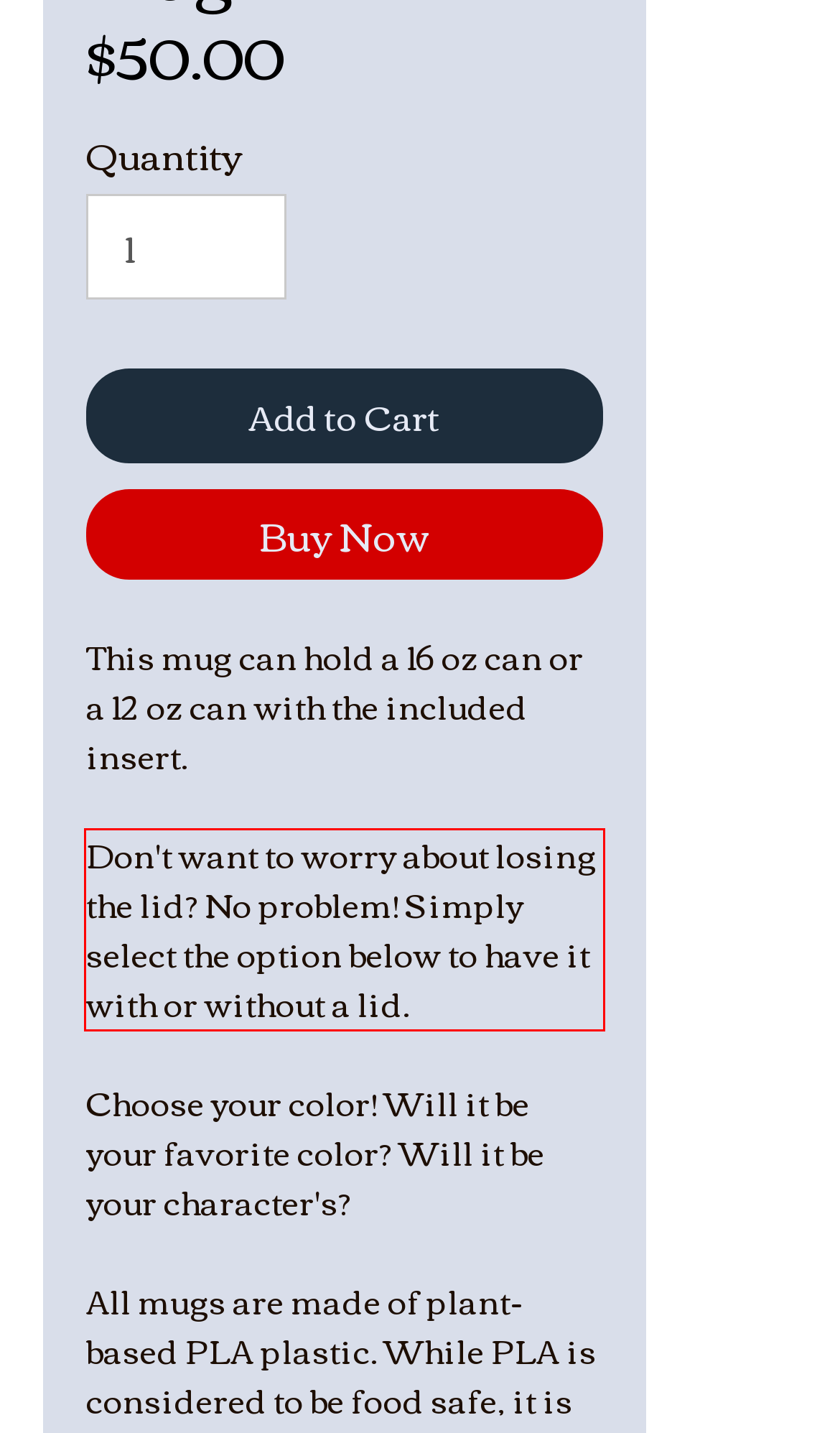Within the screenshot of the webpage, locate the red bounding box and use OCR to identify and provide the text content inside it.

Don't want to worry about losing the lid? No problem! Simply select the option below to have it with or without a lid.